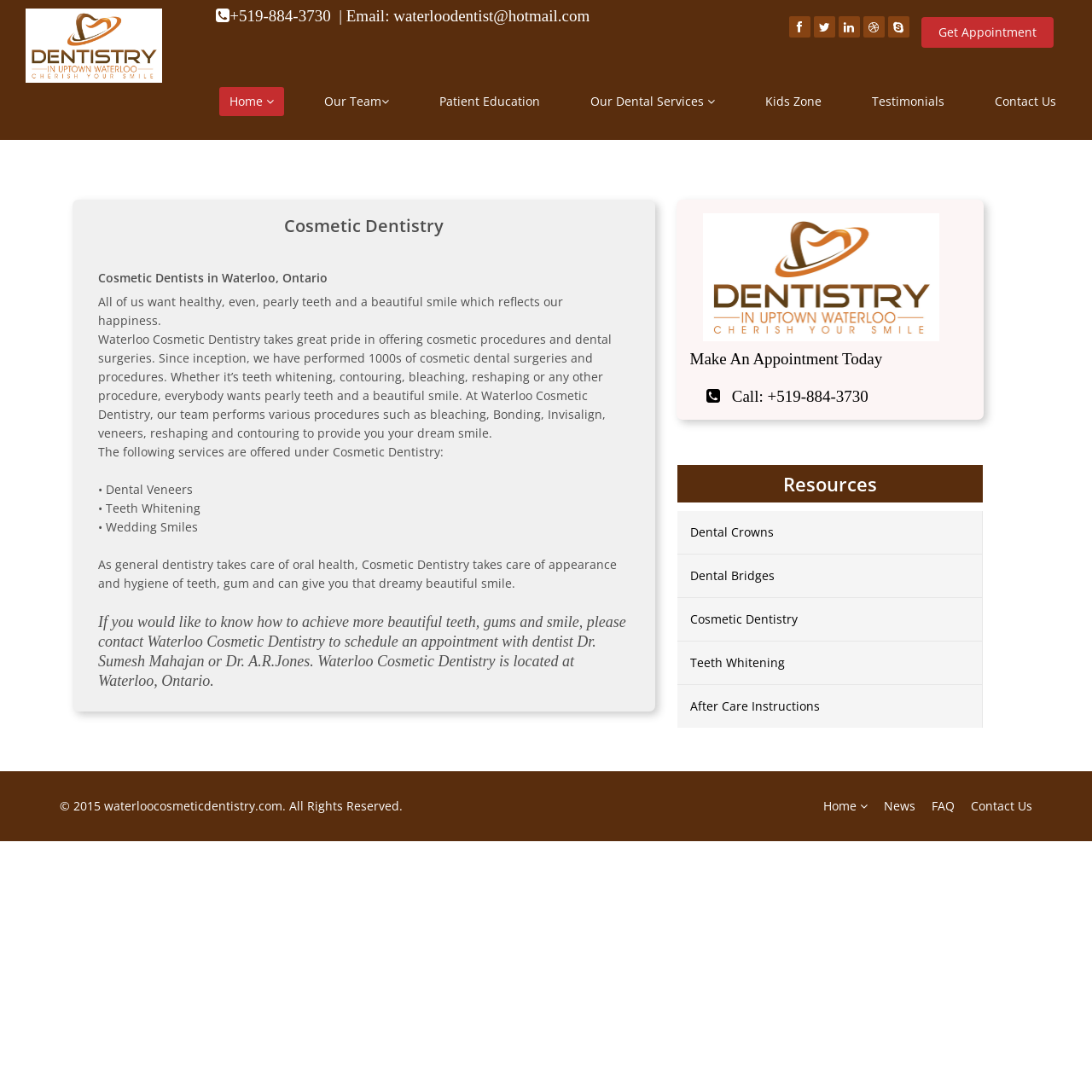Please identify the bounding box coordinates of the element that needs to be clicked to execute the following command: "Make an appointment today". Provide the bounding box using four float numbers between 0 and 1, formatted as [left, top, right, bottom].

[0.632, 0.32, 0.808, 0.337]